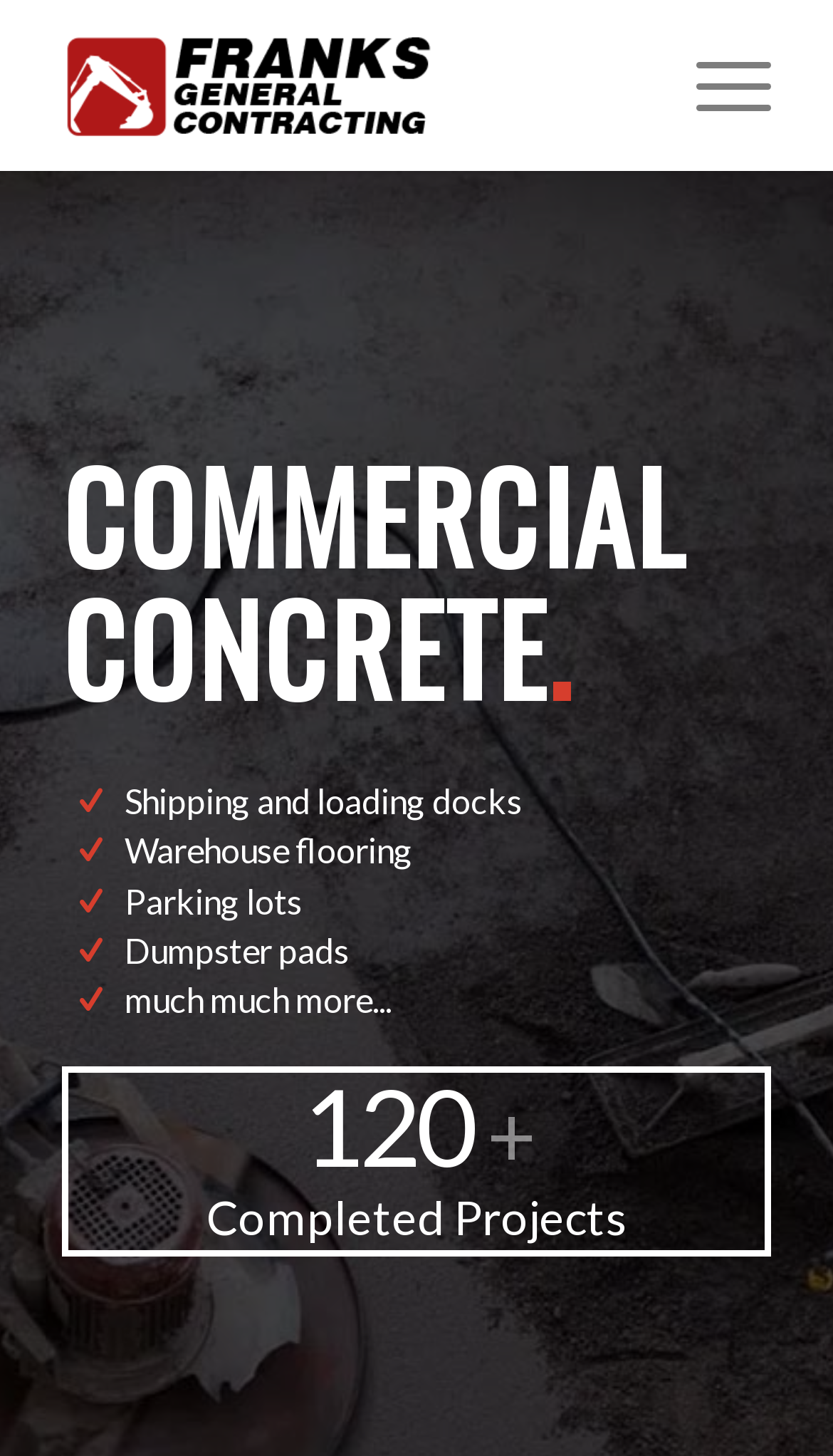Is there a menu on the webpage?
Please give a detailed and elaborate answer to the question.

The webpage has a menu element, indicated by the menuitem element with the text 'Menu', which suggests that there is a menu available on the webpage.